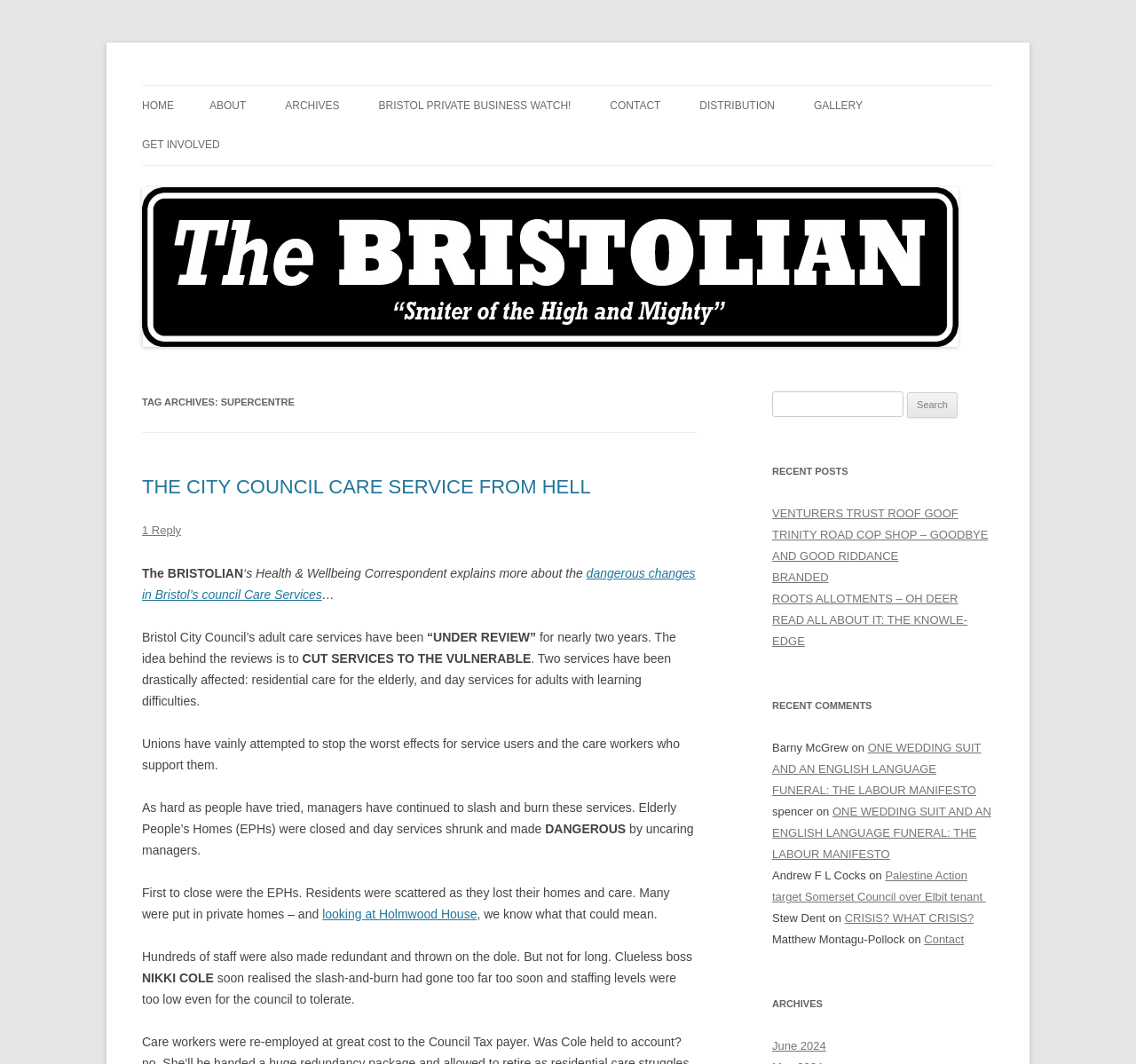Find and specify the bounding box coordinates that correspond to the clickable region for the instruction: "Click on the 'HOME' link".

[0.125, 0.081, 0.153, 0.118]